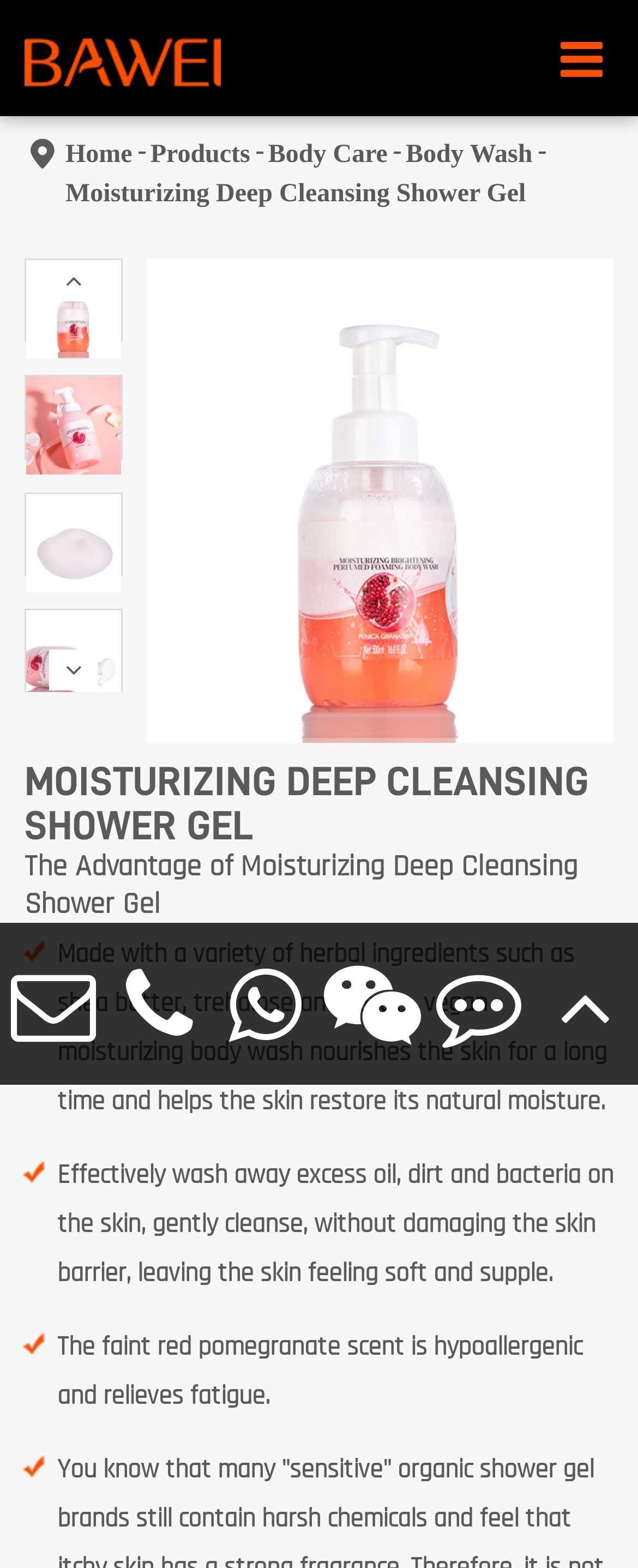What are the benefits of the product?
Refer to the screenshot and deliver a thorough answer to the question presented.

I found the benefits of the product by reading the static text elements on the webpage, which describe the advantages of the Moisturizing Deep Cleansing Shower Gel, including nourishing the skin, washing away excess oil, dirt, and bacteria, and relieving fatigue.